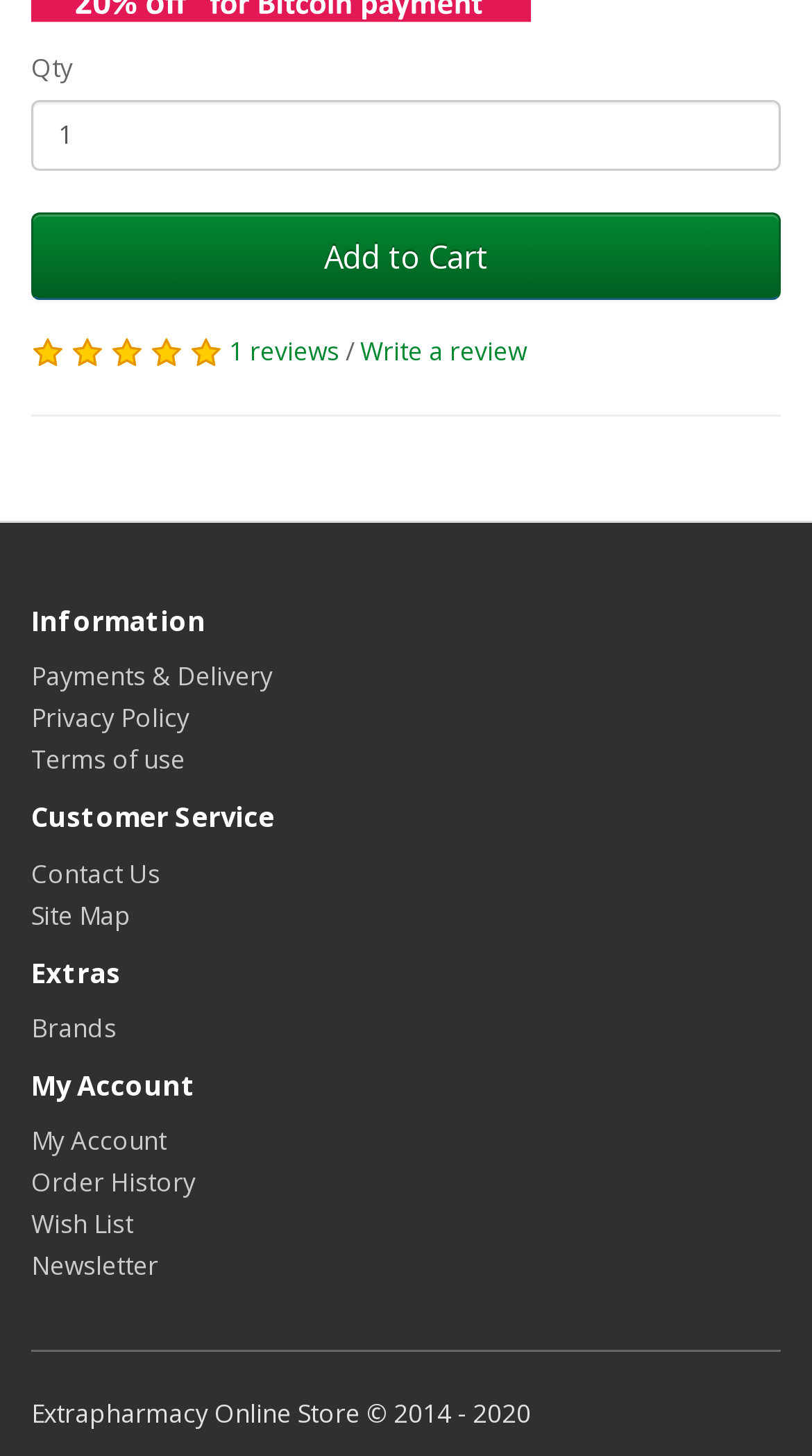Determine the coordinates of the bounding box that should be clicked to complete the instruction: "Read reviews". The coordinates should be represented by four float numbers between 0 and 1: [left, top, right, bottom].

[0.282, 0.229, 0.418, 0.253]